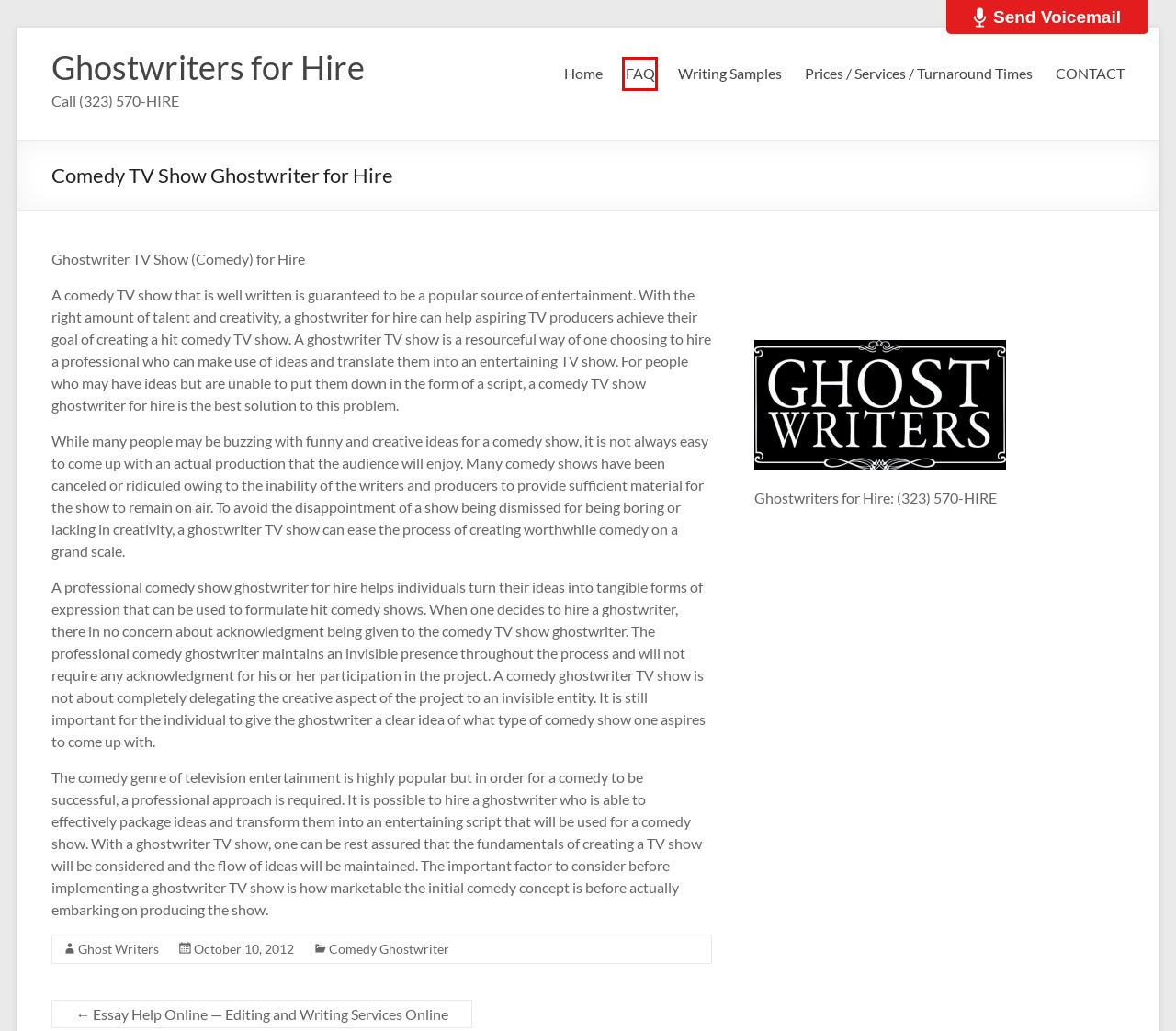You have a screenshot of a webpage, and a red bounding box highlights an element. Select the webpage description that best fits the new page after clicking the element within the bounding box. Options are:
A. Writing Samples - Ghostwriters for Hire
B. Hire a Ghostwriter - Creative Ghostwriters for Hire
C. FAQ - Ghostwriters for Hire
D. Blog Tool, Publishing Platform, and CMS – WordPress.org
E. Comedy Ghostwriter Archives - Ghostwriters for Hire
F. CONTACT - Ghostwriters for Hire
G. Comedy Screenwriting Sample - Ghostwriters for Hire
H. Prices / Services / Turnaround Times - Ghostwriters for Hire

C